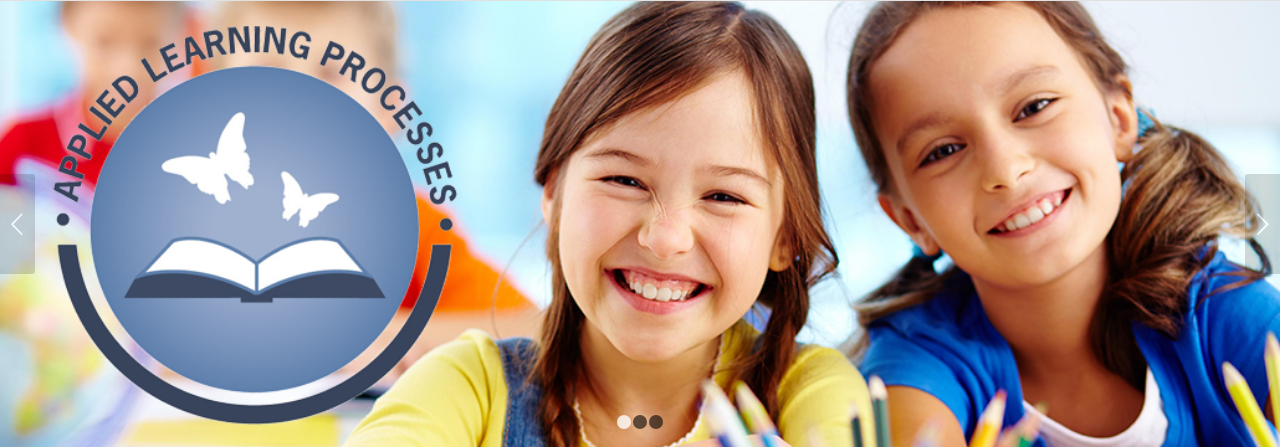Generate an elaborate caption for the image.

The image features two smiling young girls sitting together at a table, surrounded by colorful art supplies like crayons and markers. They are engaged in a learning activity, exuding joy and creativity. The backdrop includes a brightly colored classroom environment, enhancing the cheerful atmosphere. Enclosed within the image is a circular logo that reads "APPLIED LEARNING PROCESSES," accompanied by two butterflies and an open book symbolizing education and growth. This imagery represents the organization's commitment to providing effective learning strategies tailored for children.